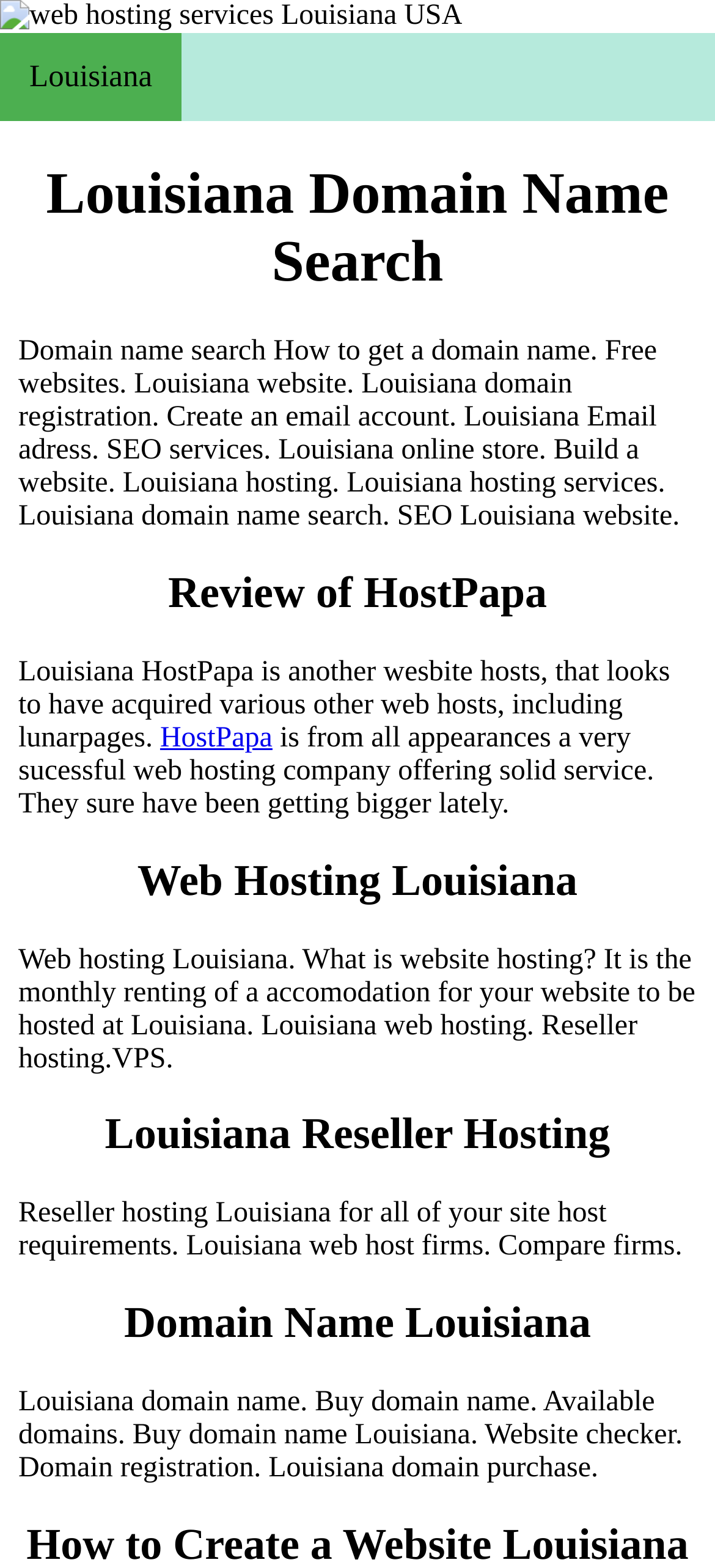Could you identify the text that serves as the heading for this webpage?

Louisiana Domain Name Search